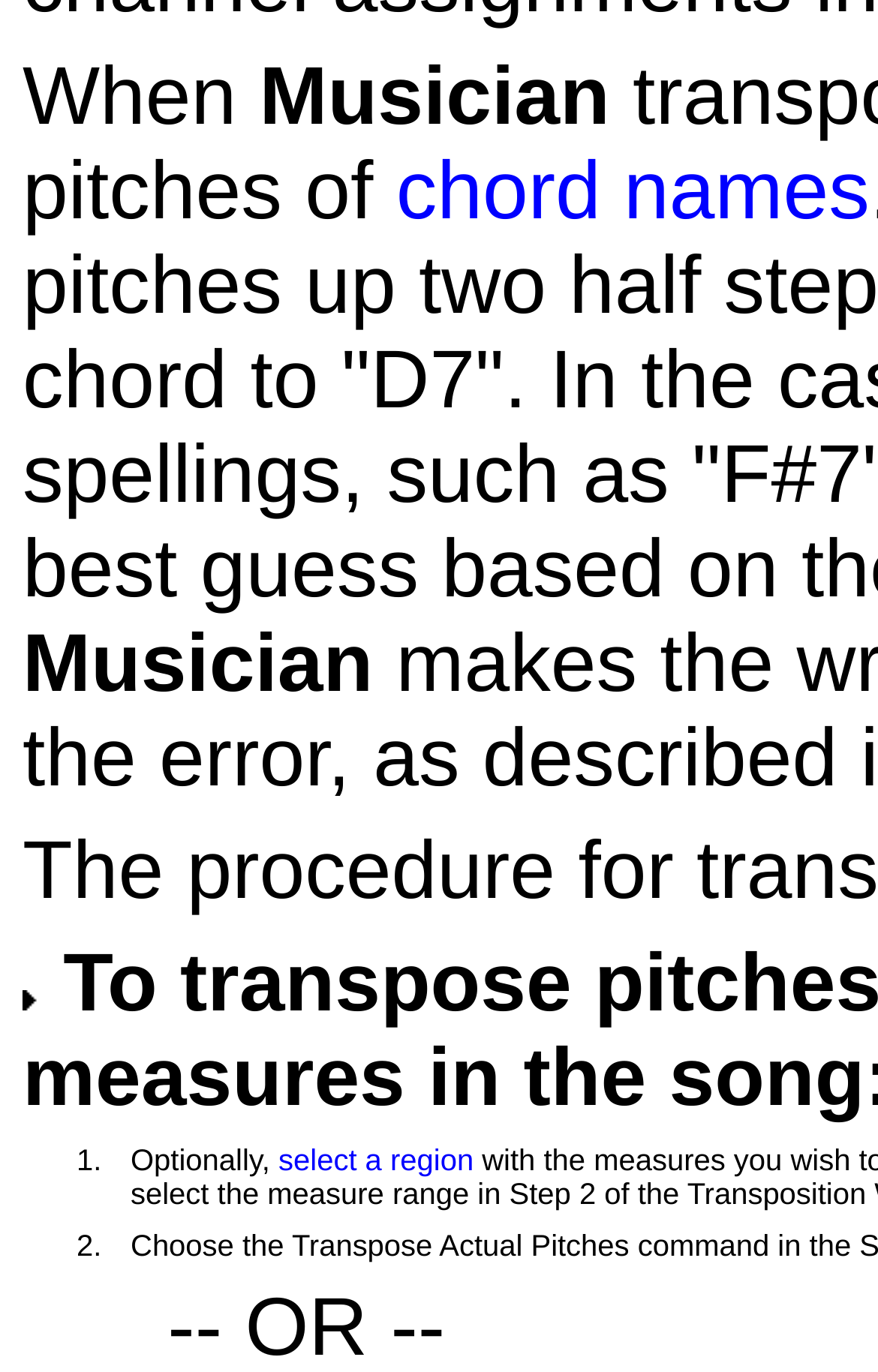Look at the image and write a detailed answer to the question: 
What is the link 'chord names' for?

The link 'chord names' is likely used to provide information about chord names, possibly for musicians or music enthusiasts, as it is placed next to the 'Musician' text and above the table cells.